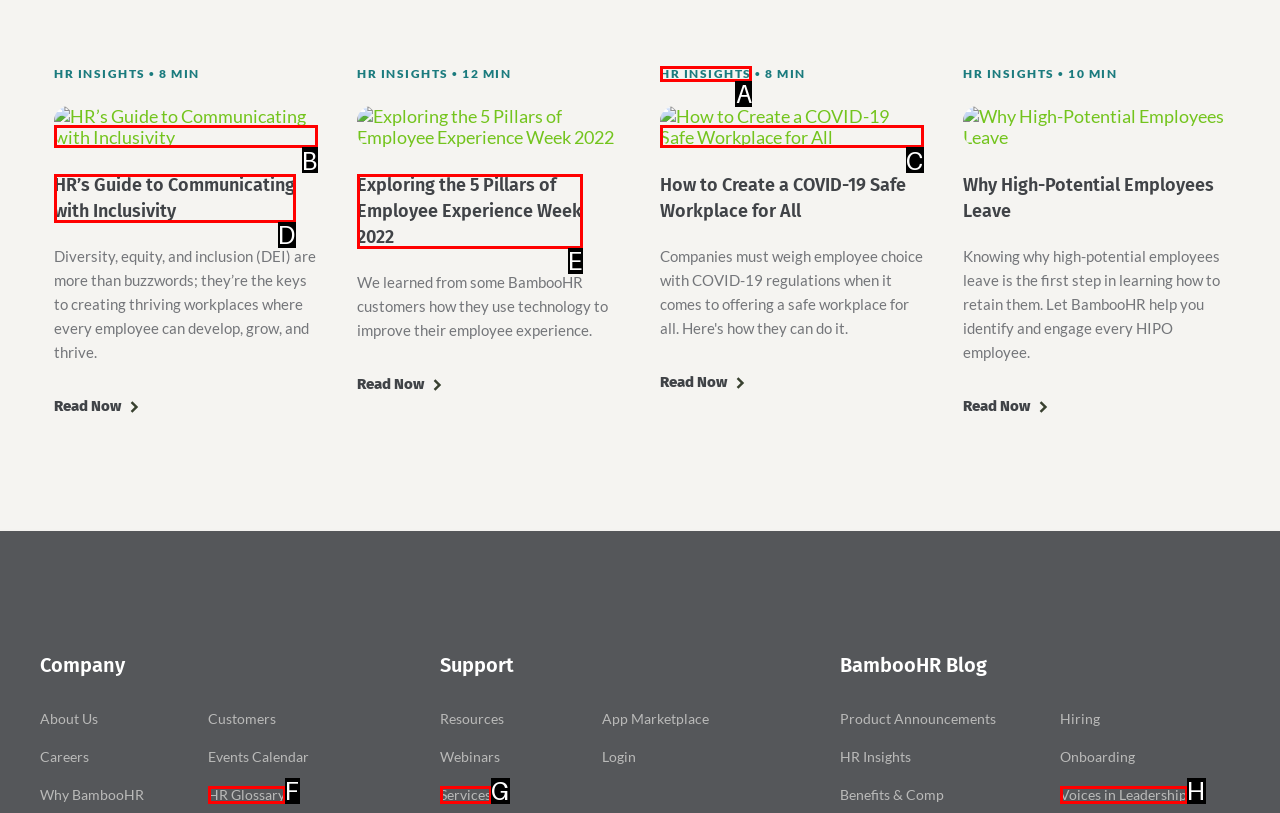Determine which option fits the following description: Voices in Leadership
Answer with the corresponding option's letter directly.

H